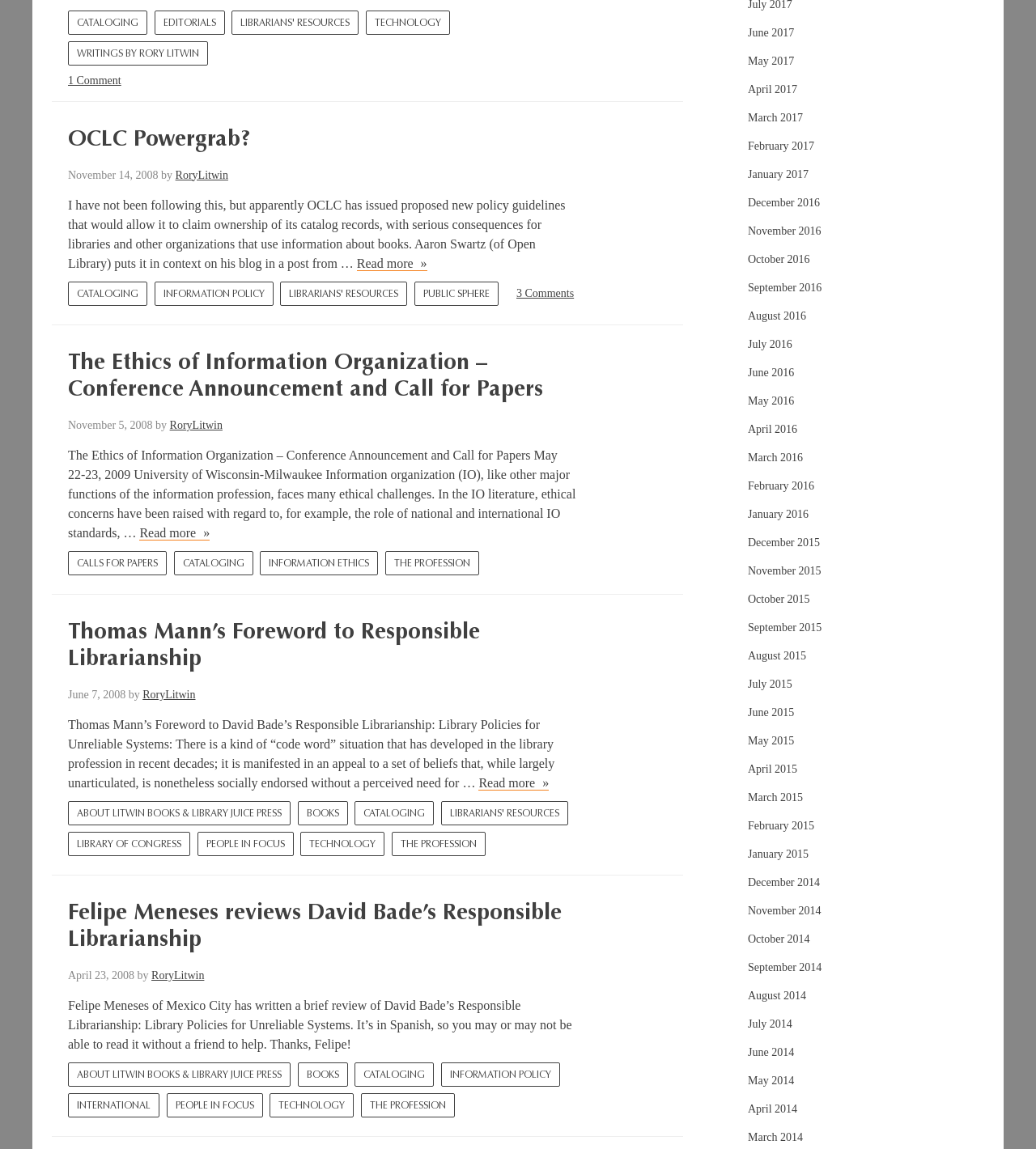Respond to the question below with a single word or phrase:
How many comments does the second article have?

3 Comments